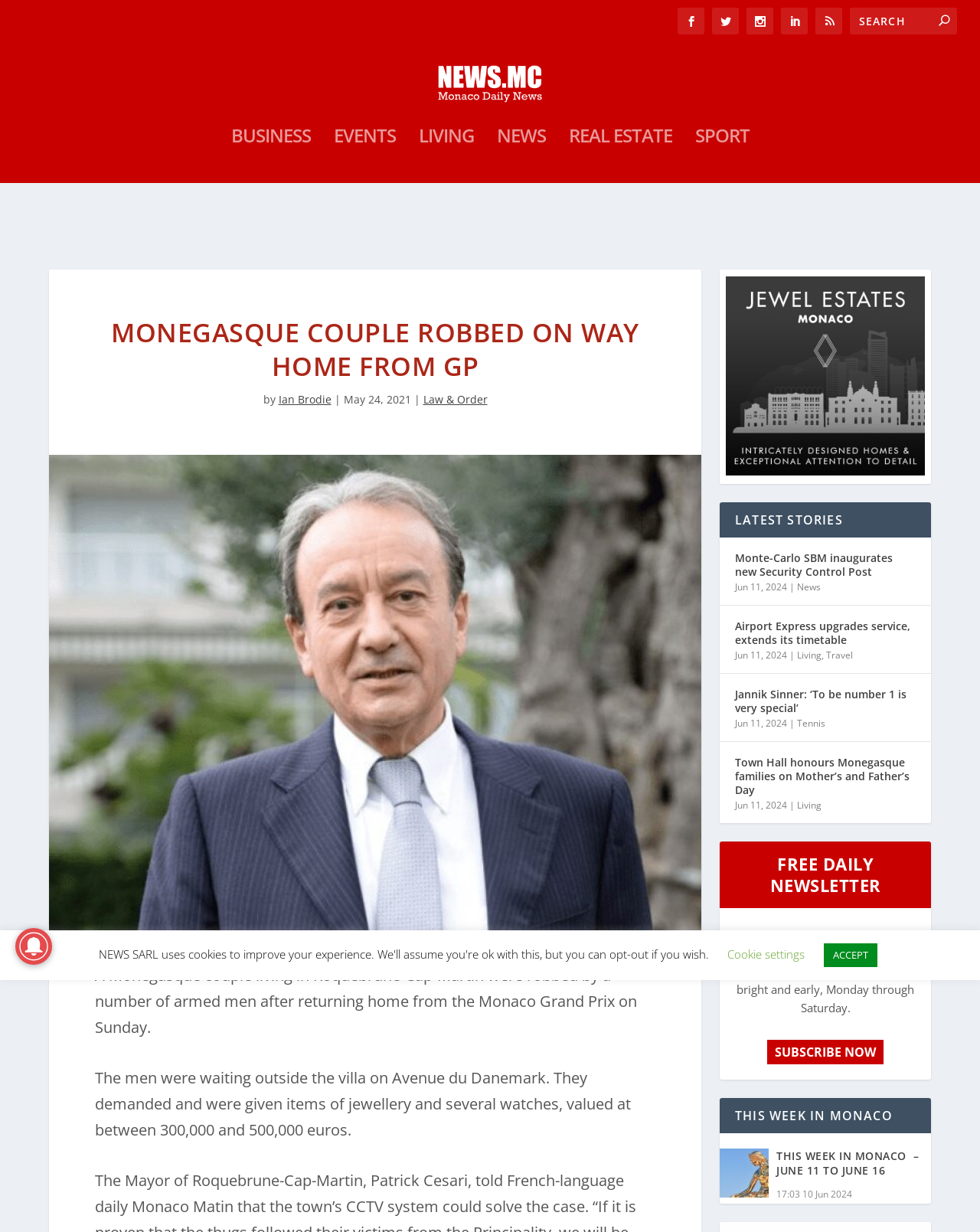Answer the following query concisely with a single word or phrase:
How many links are there in the top navigation bar?

6